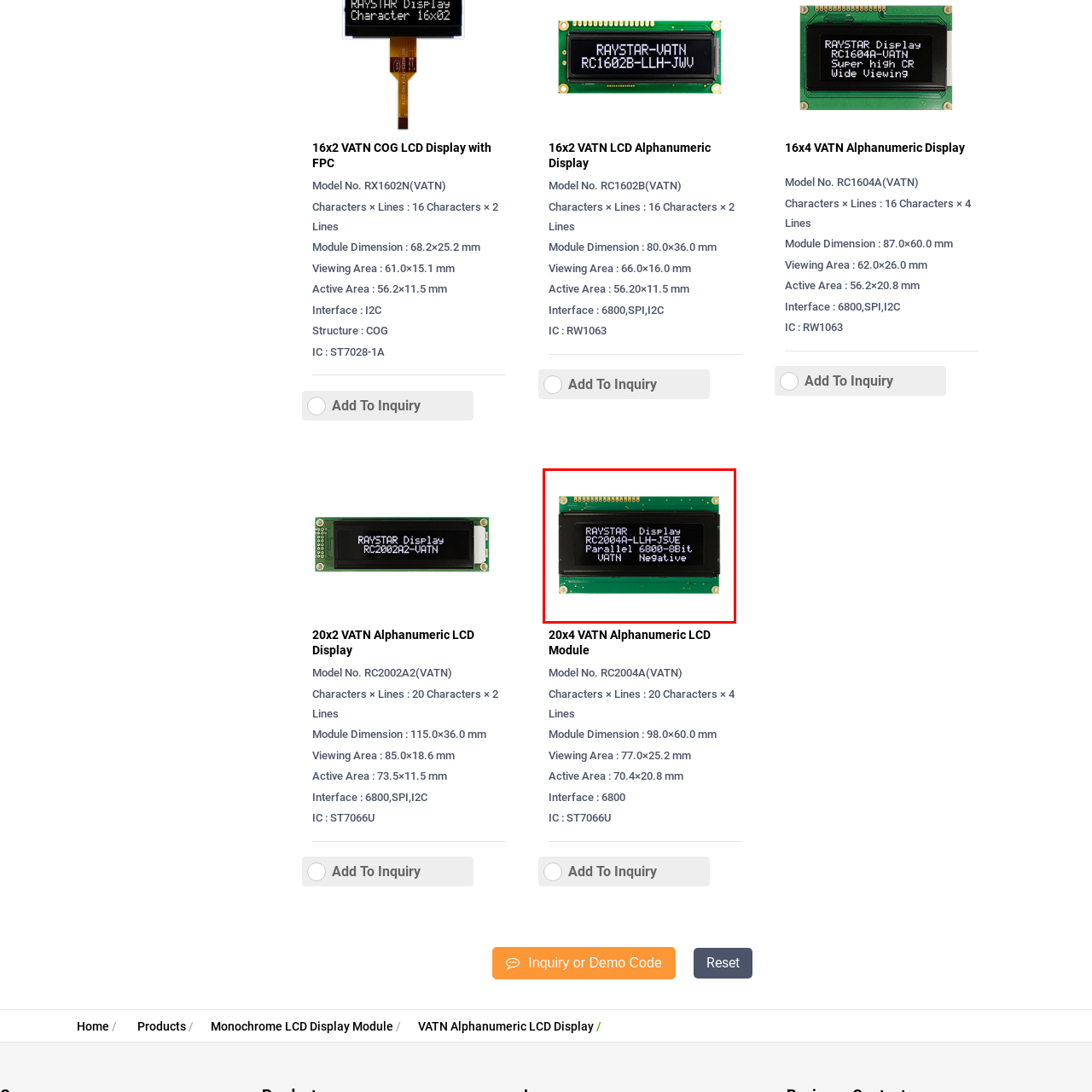Examine the image within the red border and provide a concise answer: What are the dimensions of the viewing area?

77.0 mm by 25.2 mm